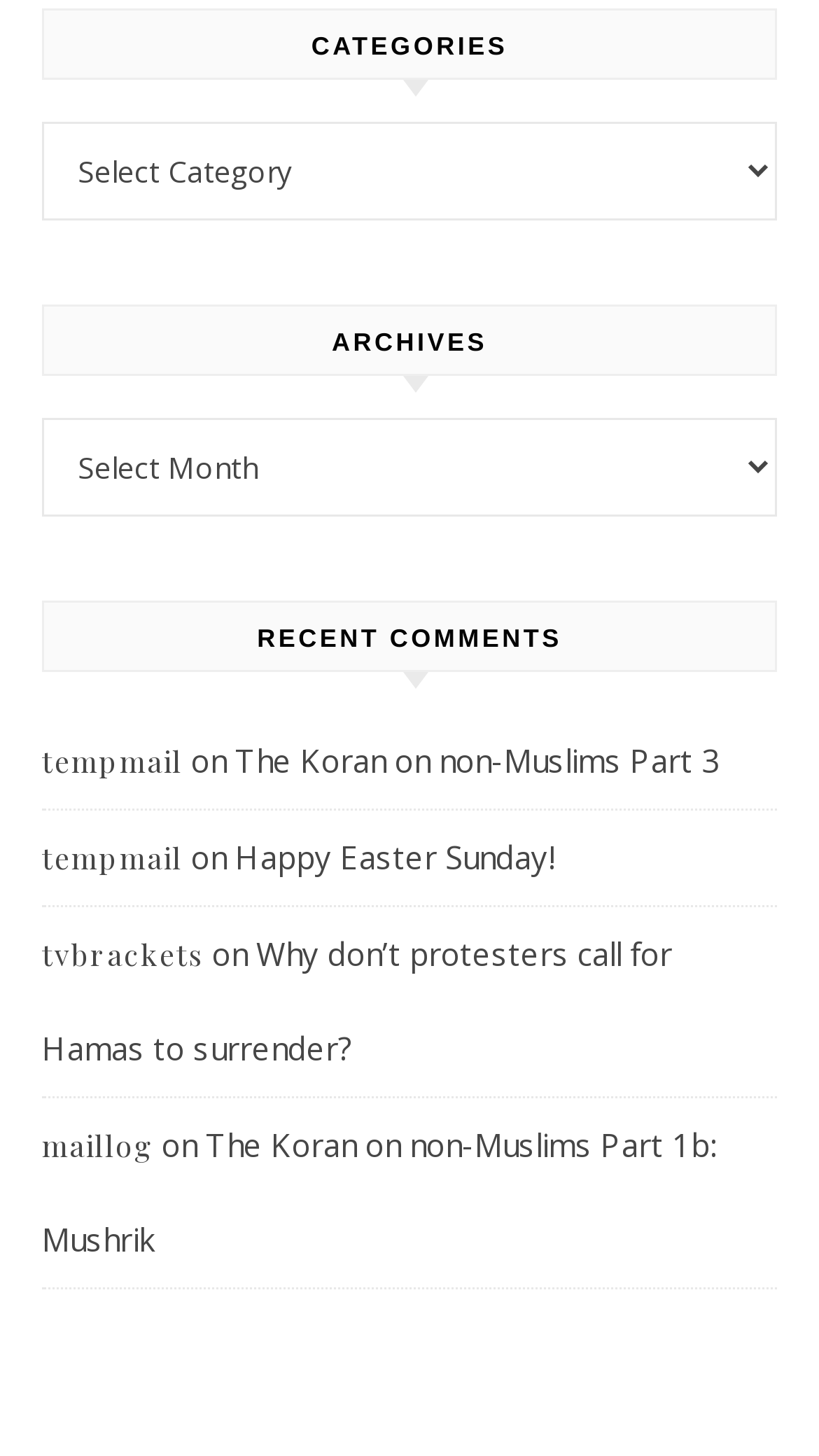From the webpage screenshot, predict the bounding box coordinates (top-left x, top-left y, bottom-right x, bottom-right y) for the UI element described here: tempmail

[0.051, 0.575, 0.223, 0.602]